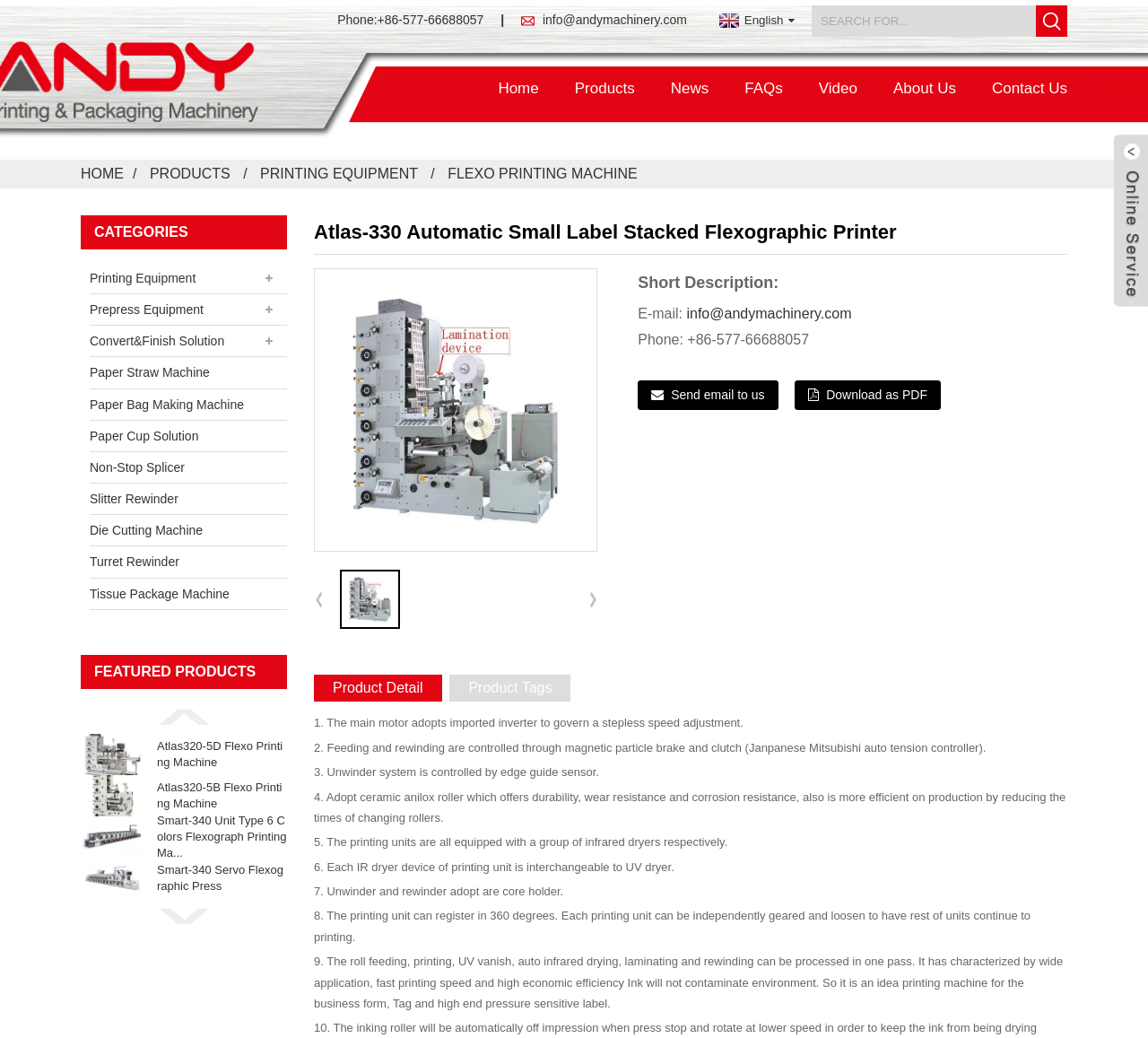What is the purpose of the infrared dryers in the printing units?
Please provide a single word or phrase as your answer based on the image.

Drying